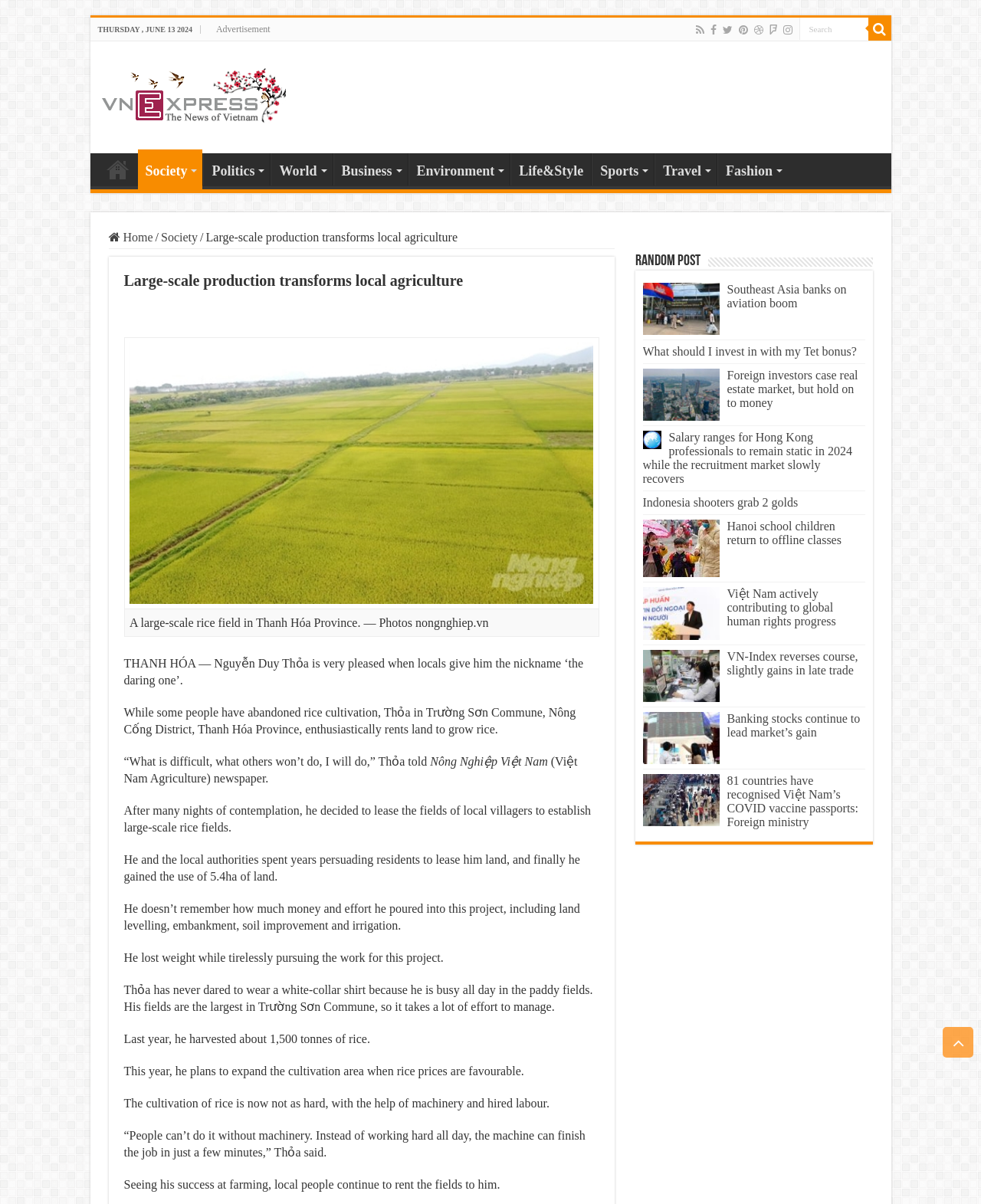Please identify the bounding box coordinates of the clickable area that will allow you to execute the instruction: "Search for something".

[0.814, 0.015, 0.885, 0.033]